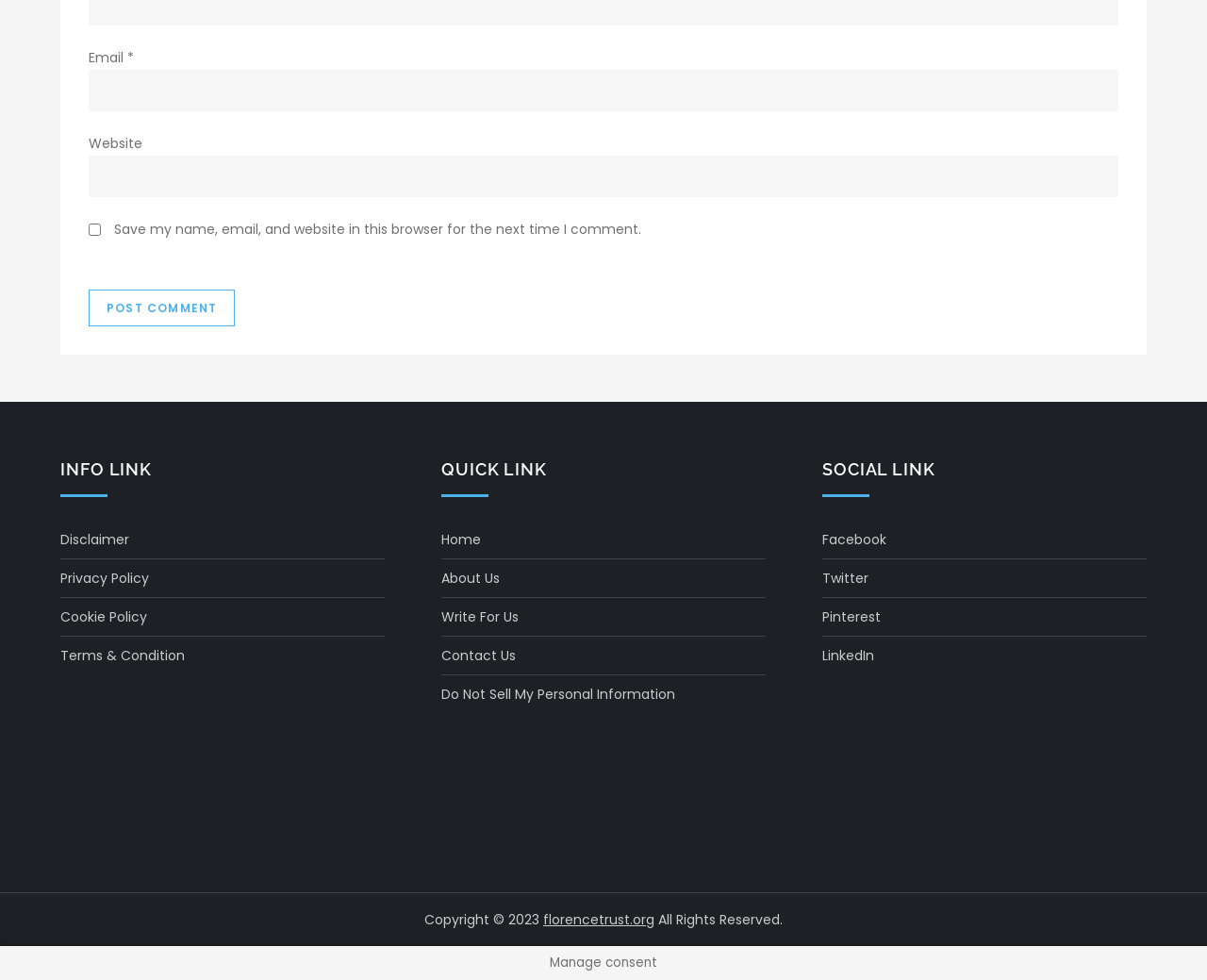Give a one-word or short phrase answer to the question: 
What type of links are listed under 'SOCIAL LINK'?

Social media links